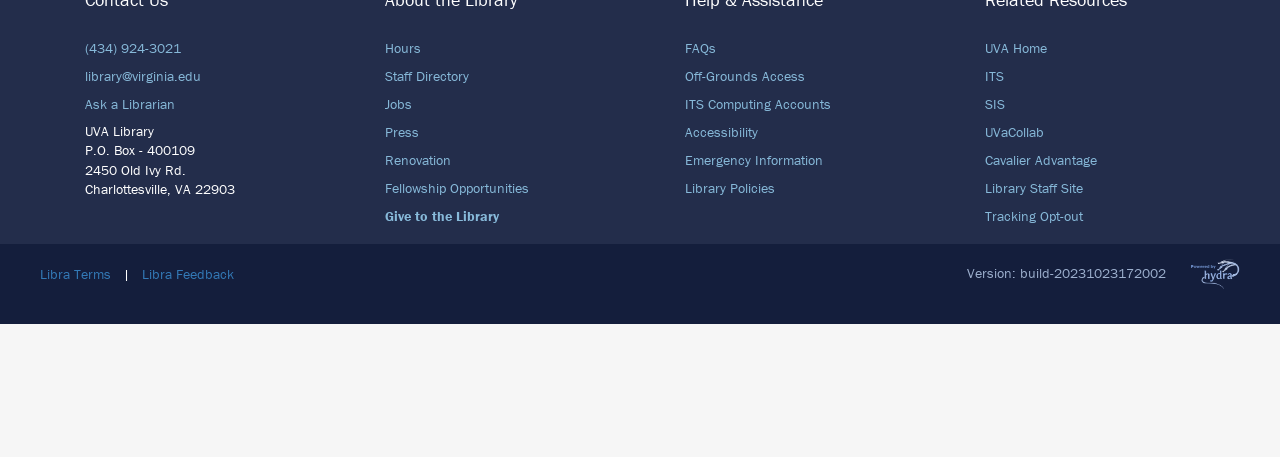What is the name of the badge displayed at the bottom right of the webpage?
We need a detailed and meticulous answer to the question.

The badge displayed at the bottom right of the webpage is an image element with the description 'Hydra Community Badge'. Its bounding box coordinates indicate that it is positioned at the bottom right of the webpage.